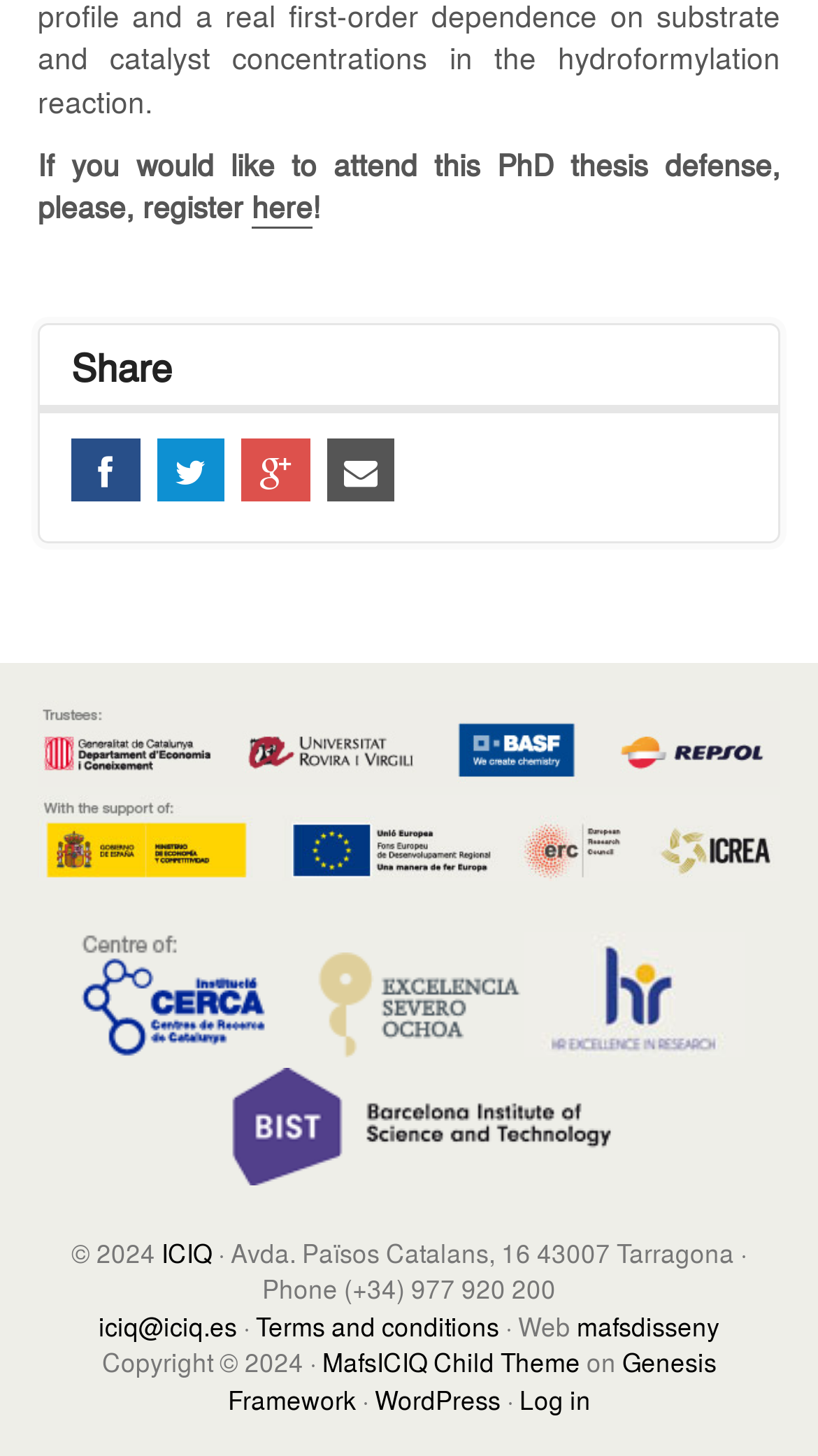Specify the bounding box coordinates of the area to click in order to follow the given instruction: "share this page."

[0.087, 0.233, 0.21, 0.27]